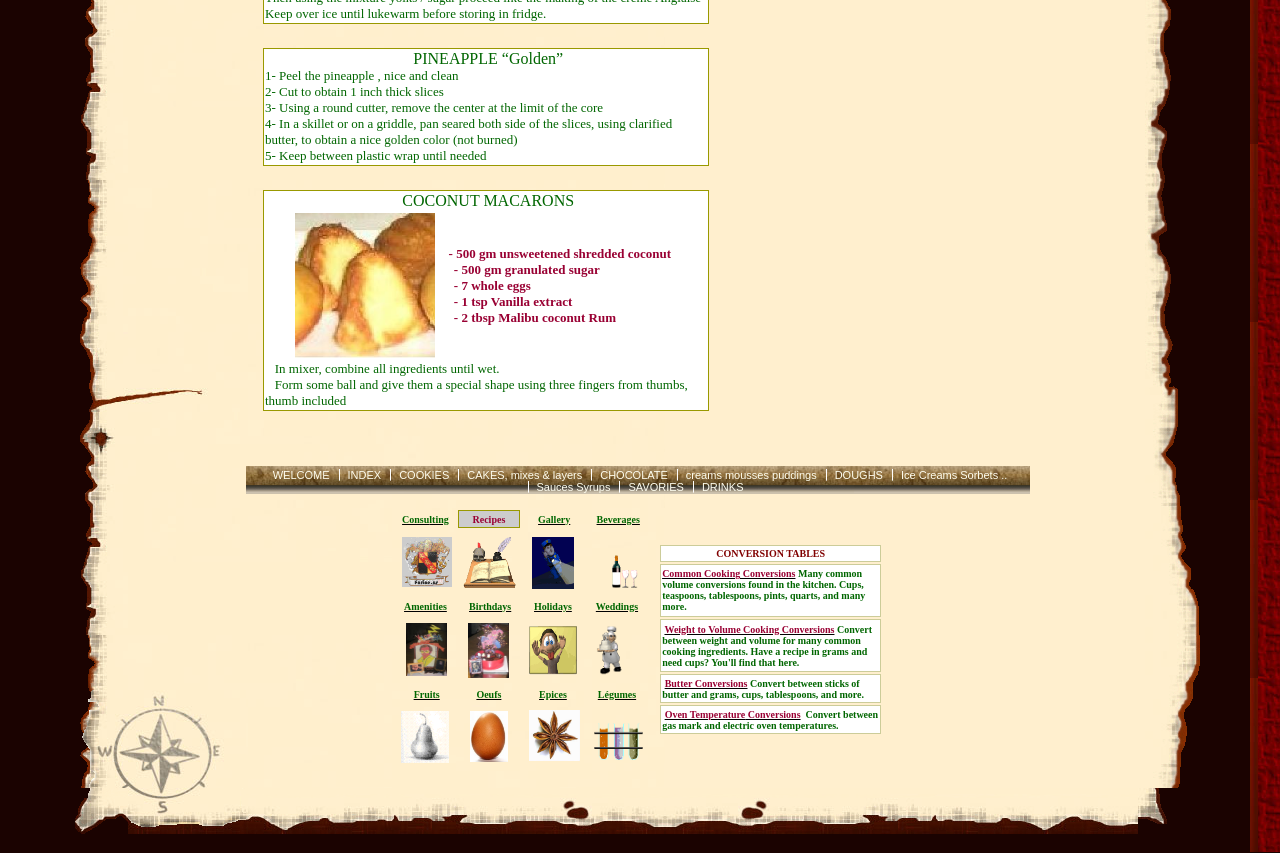Can you specify the bounding box coordinates of the area that needs to be clicked to fulfill the following instruction: "Read the 'Keep over ice until lukewarm before storing in fridge.' text"?

[0.207, 0.006, 0.427, 0.024]